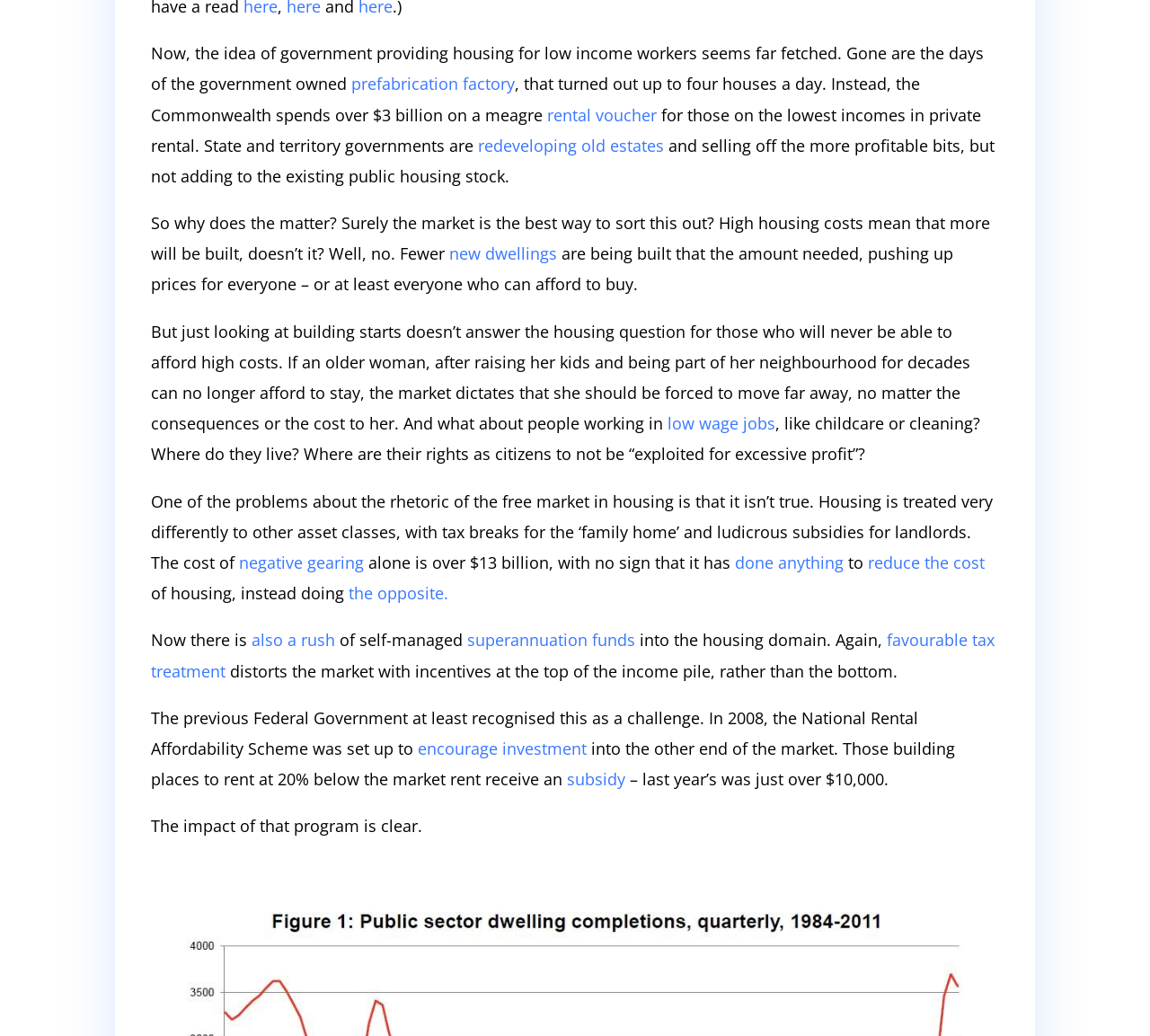Find the bounding box coordinates of the element's region that should be clicked in order to follow the given instruction: "Read more about redeveloping old estates". The coordinates should consist of four float numbers between 0 and 1, i.e., [left, top, right, bottom].

[0.416, 0.13, 0.577, 0.151]